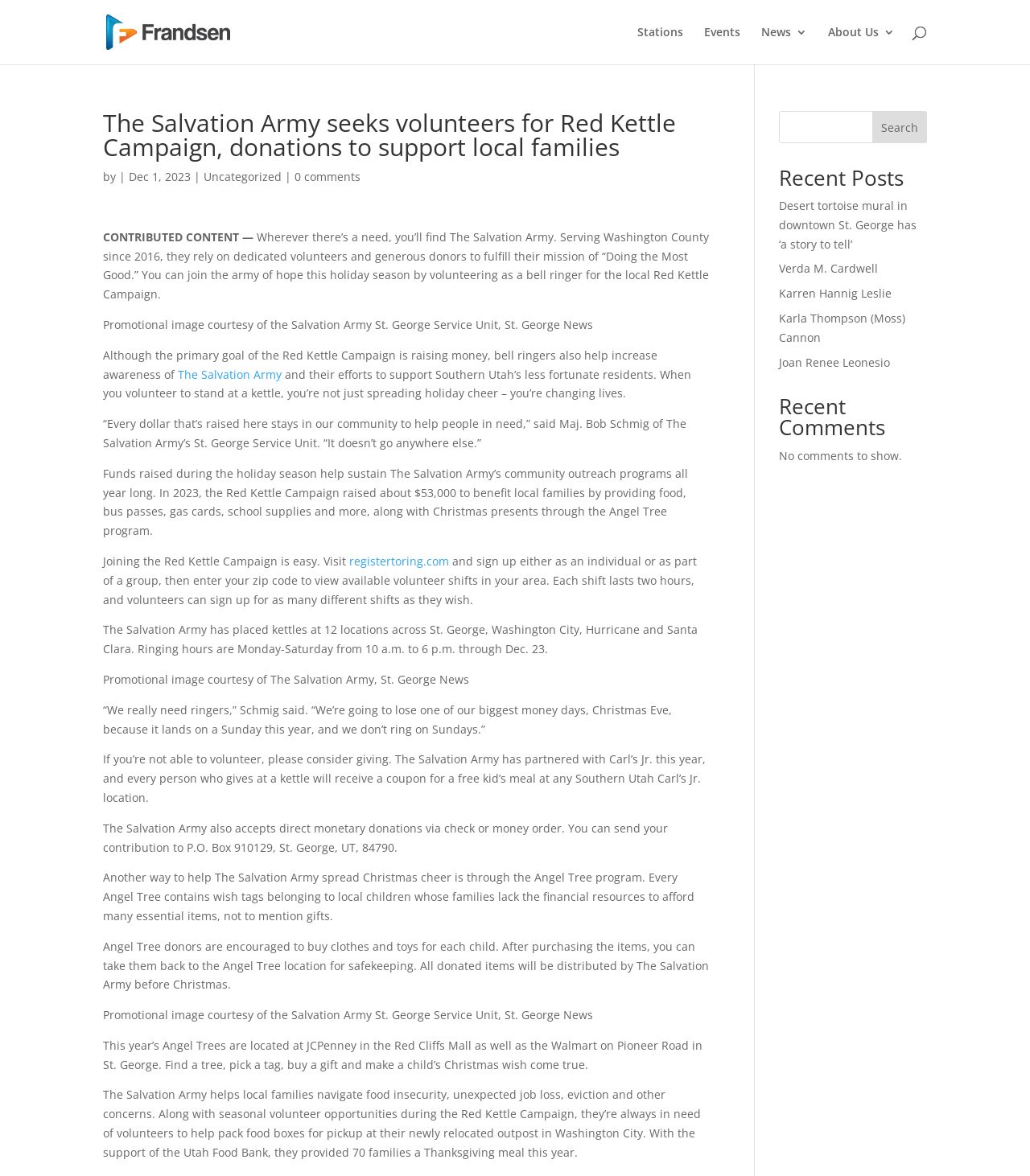Please answer the following question using a single word or phrase: 
What is the text of the first link on the webpage?

Frandsen Media